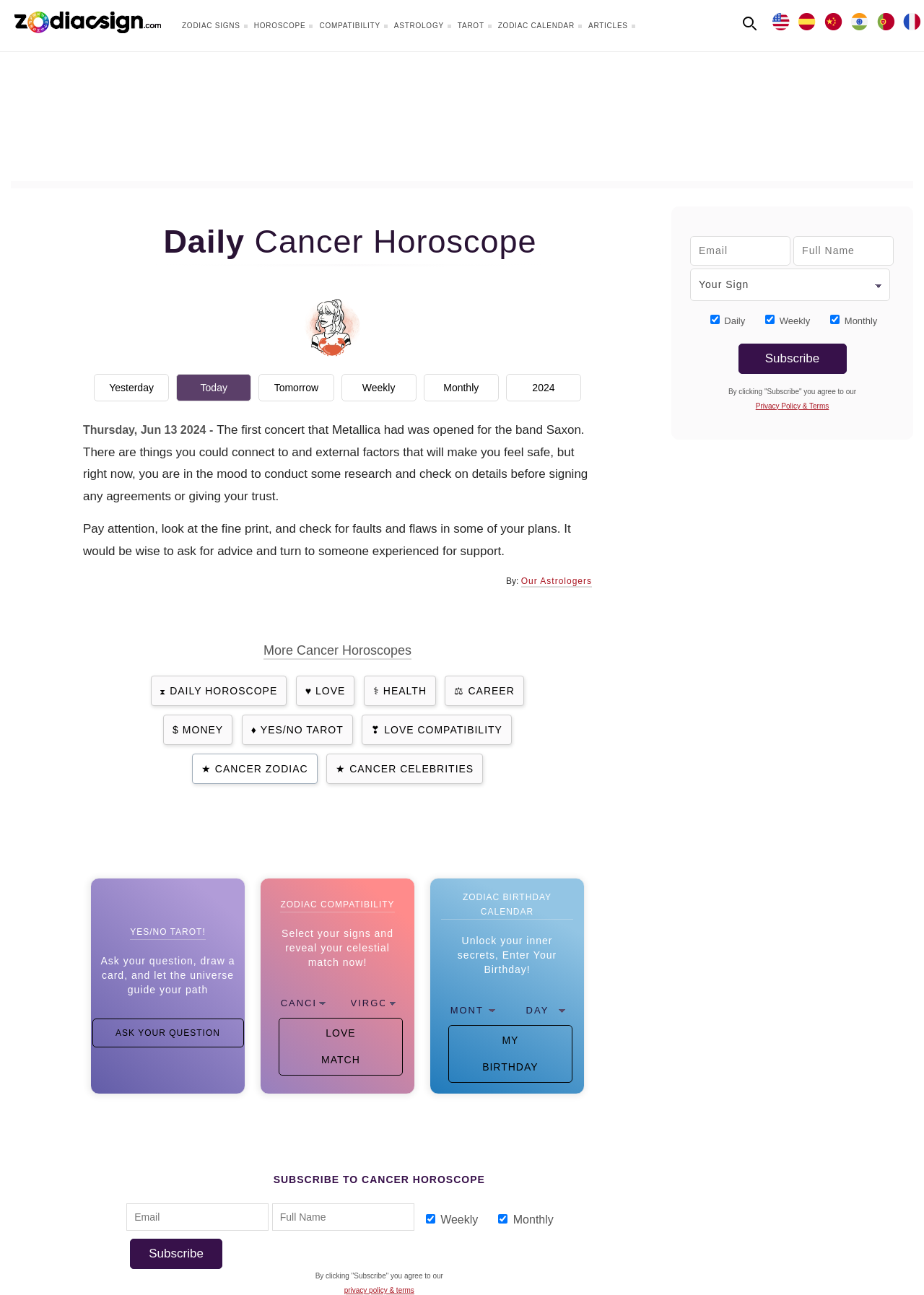What is the language of the webpage?
Please provide a single word or phrase as your answer based on the image.

English